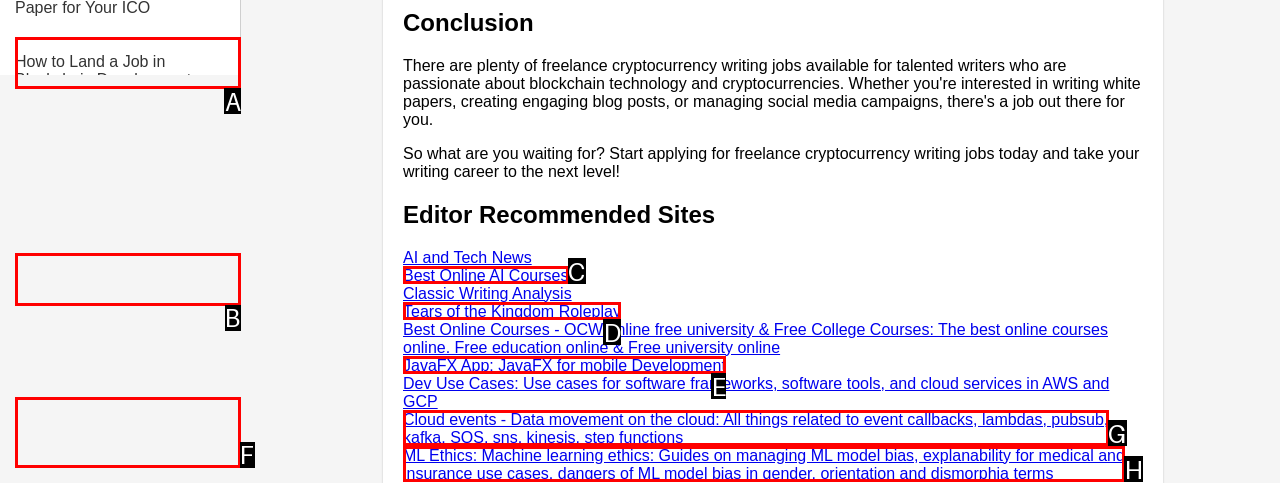Determine the appropriate lettered choice for the task: Read about how to land a job in blockchain development. Reply with the correct letter.

A